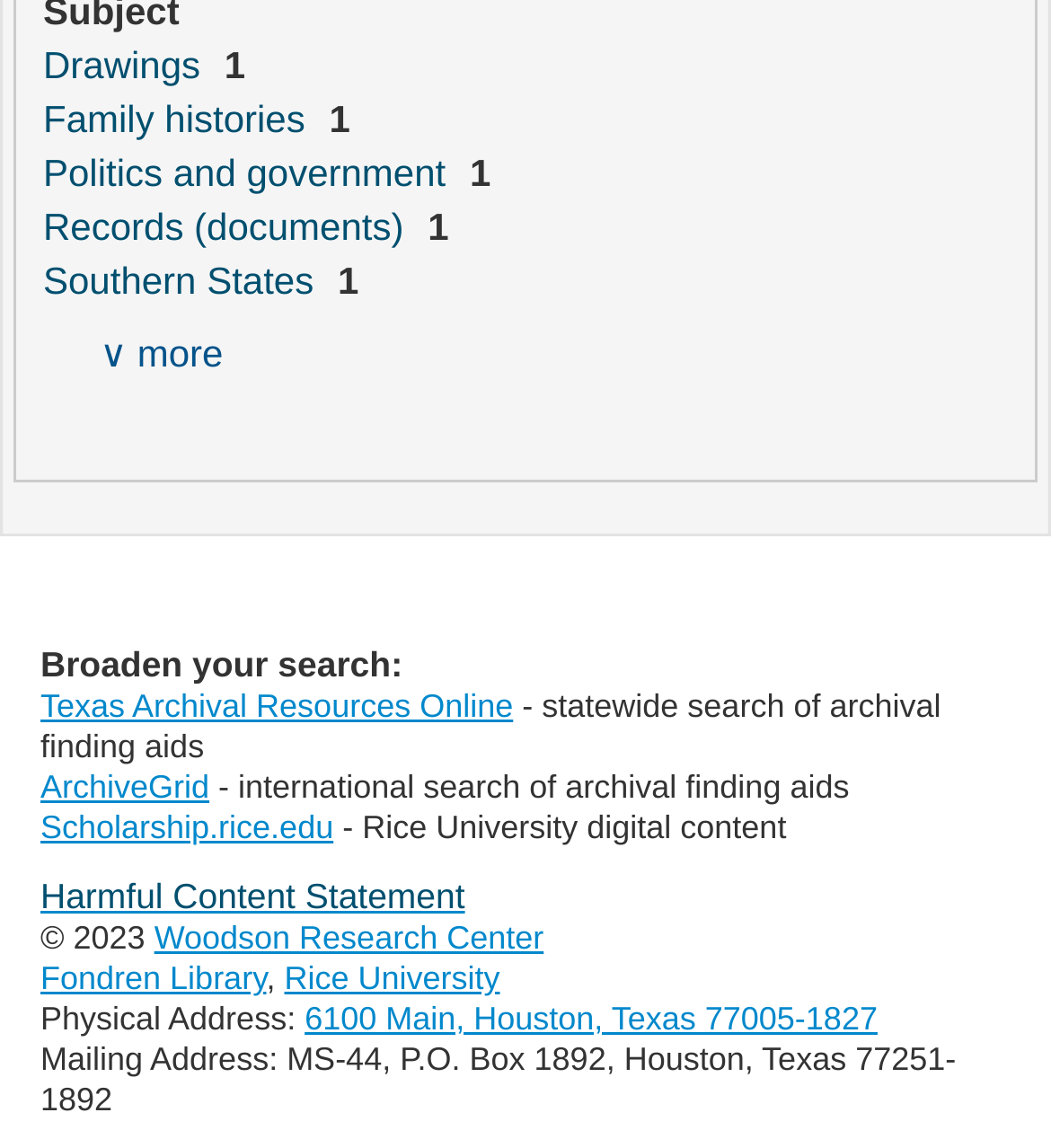Give a one-word or one-phrase response to the question: 
How many StaticText elements are there on this webpage?

7